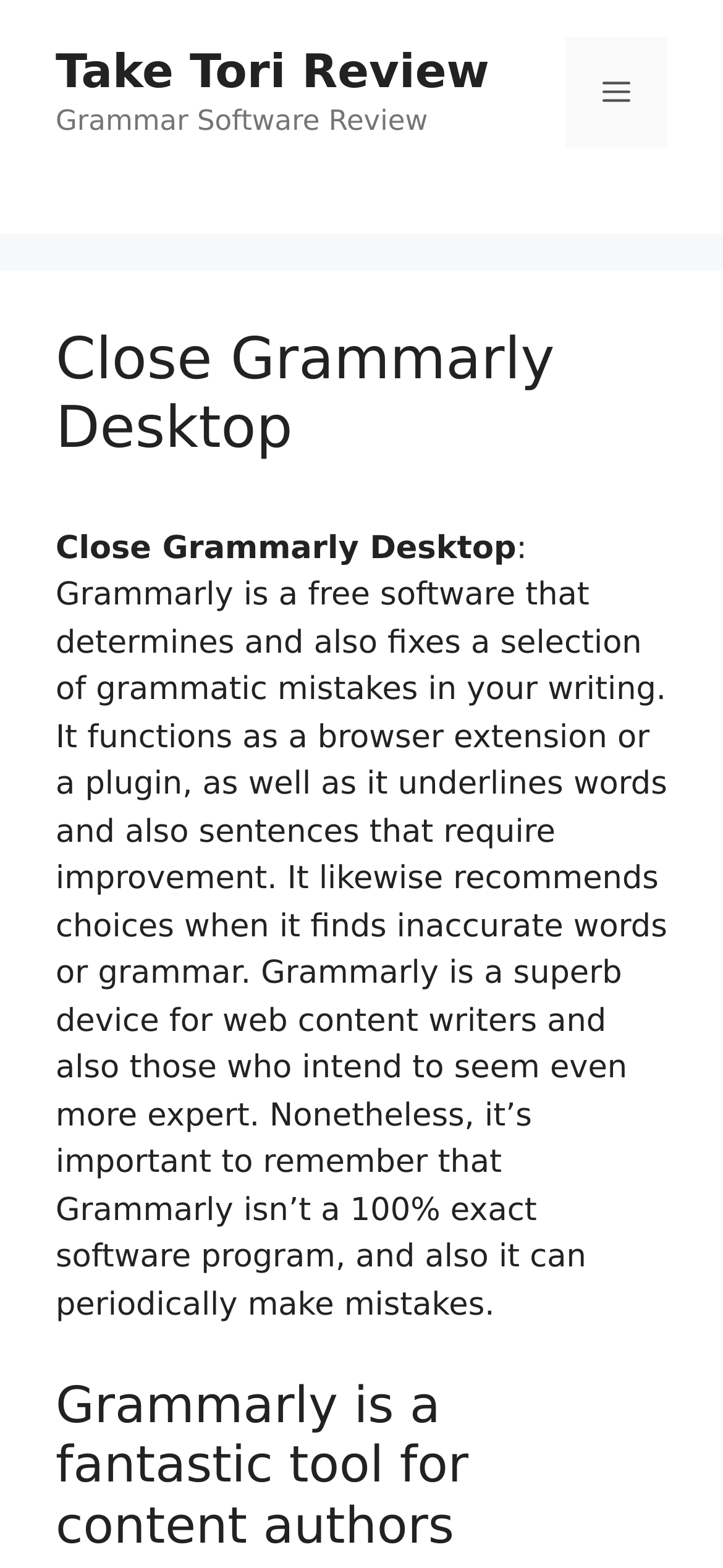Please find the top heading of the webpage and generate its text.

Close Grammarly Desktop